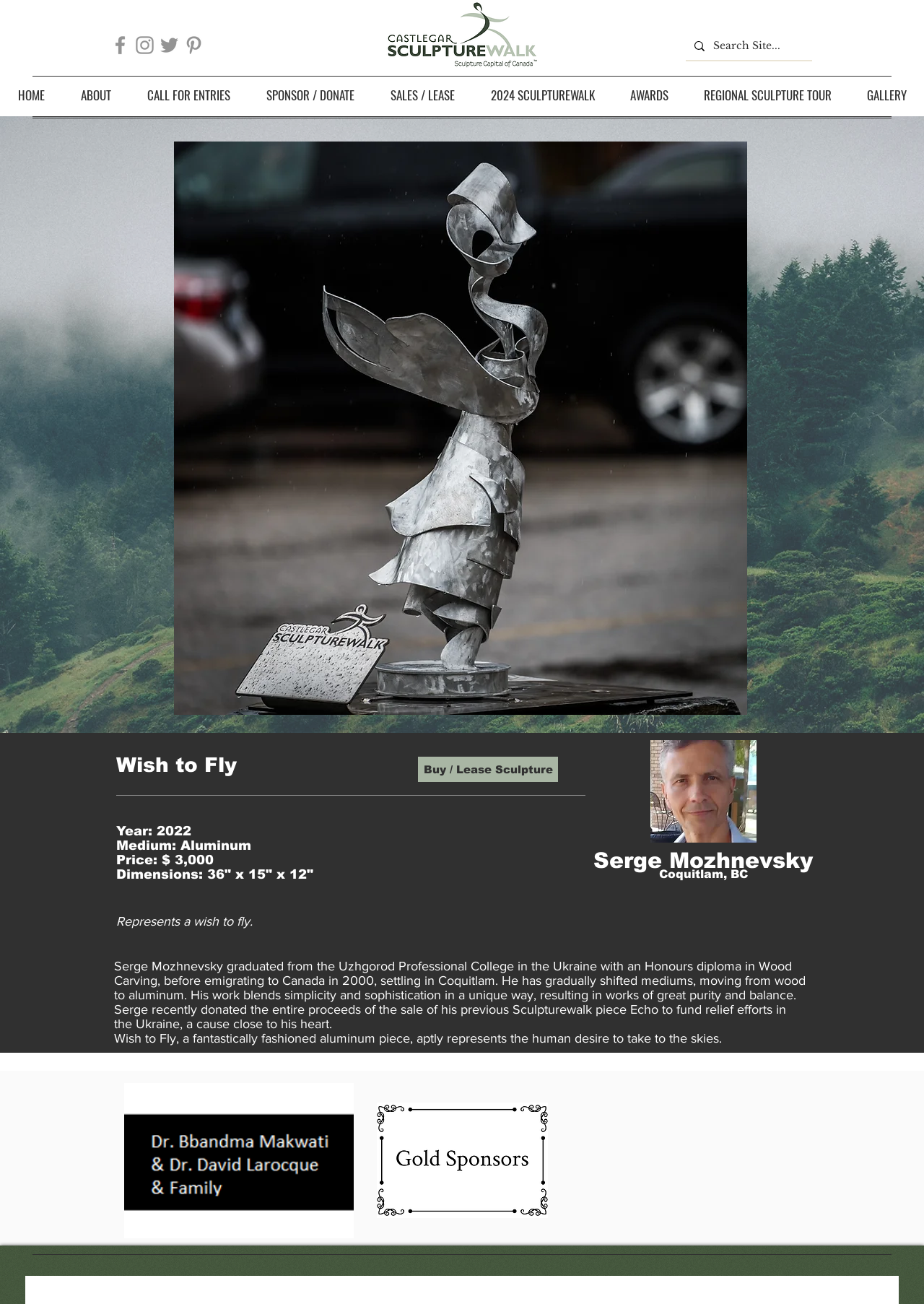What is the name of the artist who created the sculpture?
Look at the image and respond to the question as thoroughly as possible.

I found the answer by looking at the text below the image of the sculpture. The text mentions the name of the artist, Serge Mozhnevsky, and provides a brief biography of him.